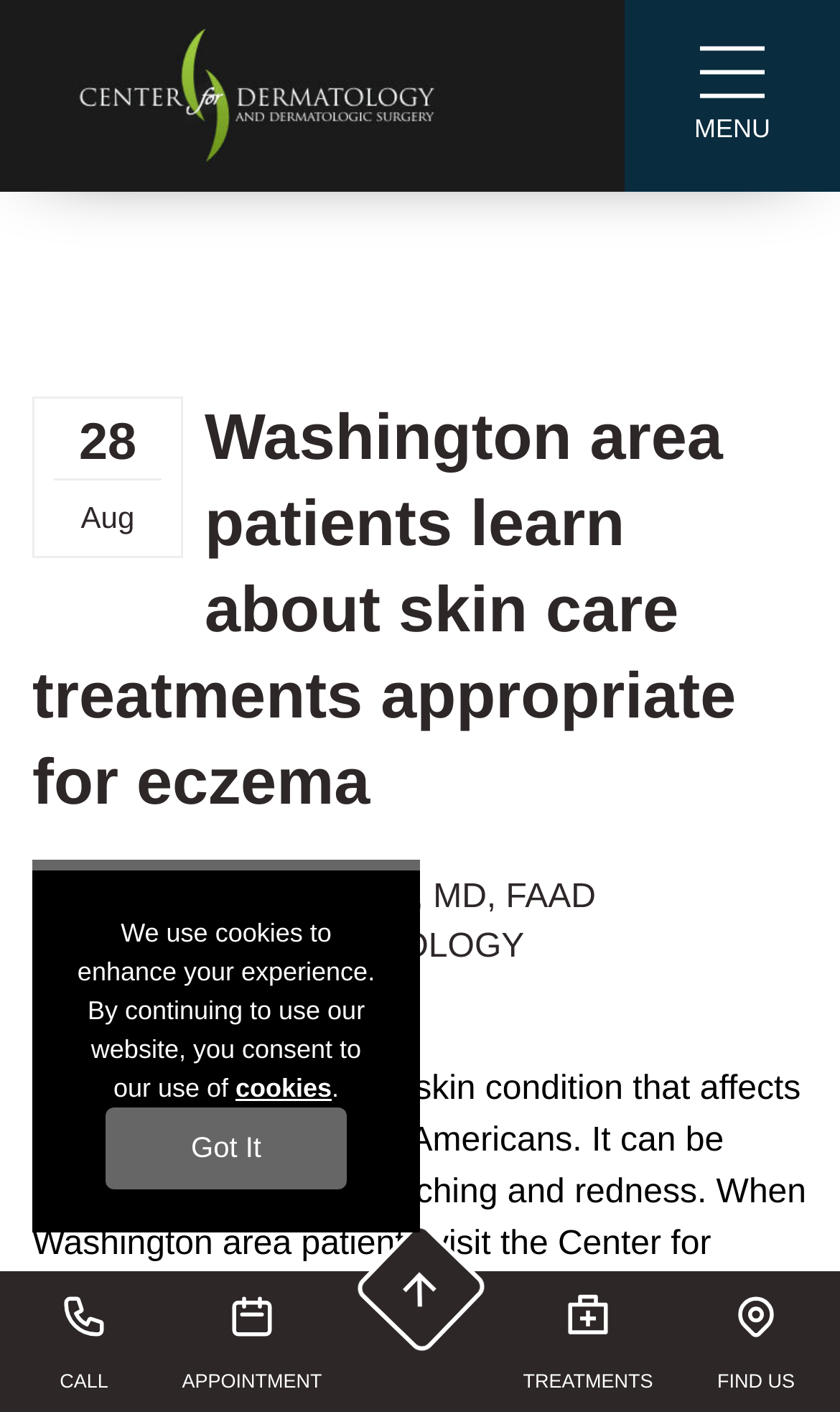What is the name of the dermatologist?
Using the image as a reference, answer with just one word or a short phrase.

Cheryl Burgess, MD, FAAD